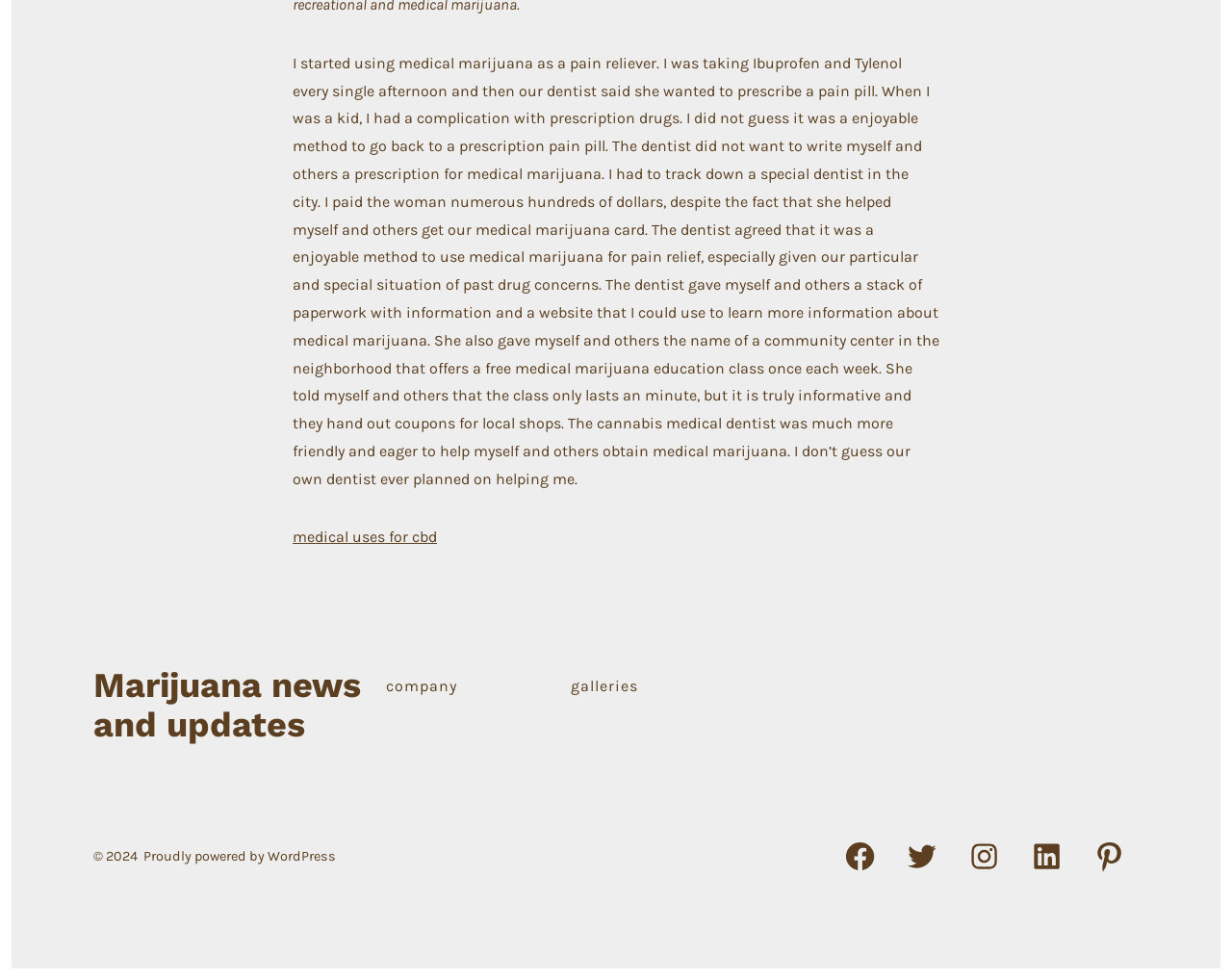Determine the bounding box of the UI element mentioned here: "Sun 'n Fun". The coordinates must be in the format [left, top, right, bottom] with values ranging from 0 to 1.

None